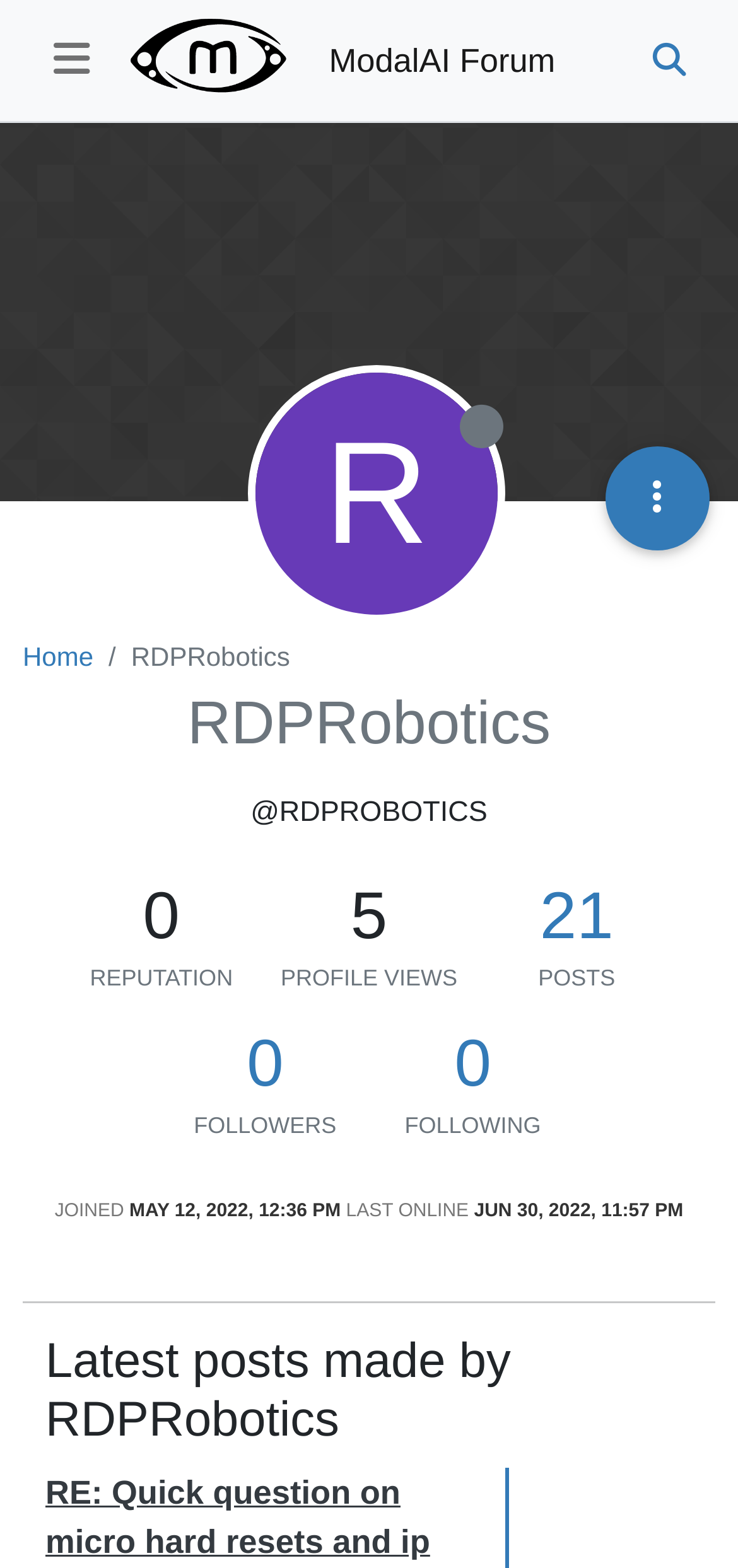Please indicate the bounding box coordinates for the clickable area to complete the following task: "click the 2003 link". The coordinates should be specified as four float numbers between 0 and 1, i.e., [left, top, right, bottom].

None